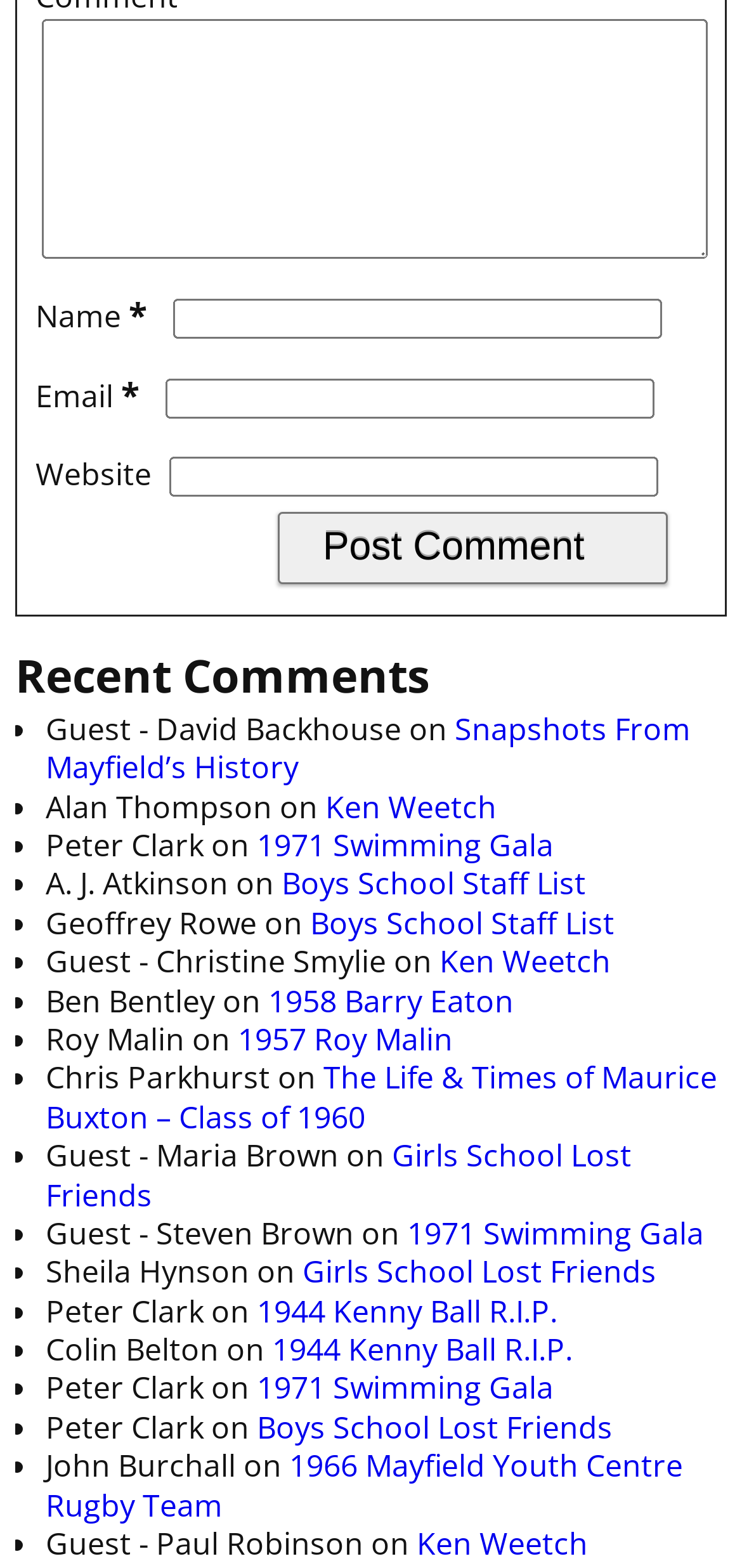Please identify the bounding box coordinates of the area that needs to be clicked to fulfill the following instruction: "Input your email address."

[0.223, 0.242, 0.882, 0.268]